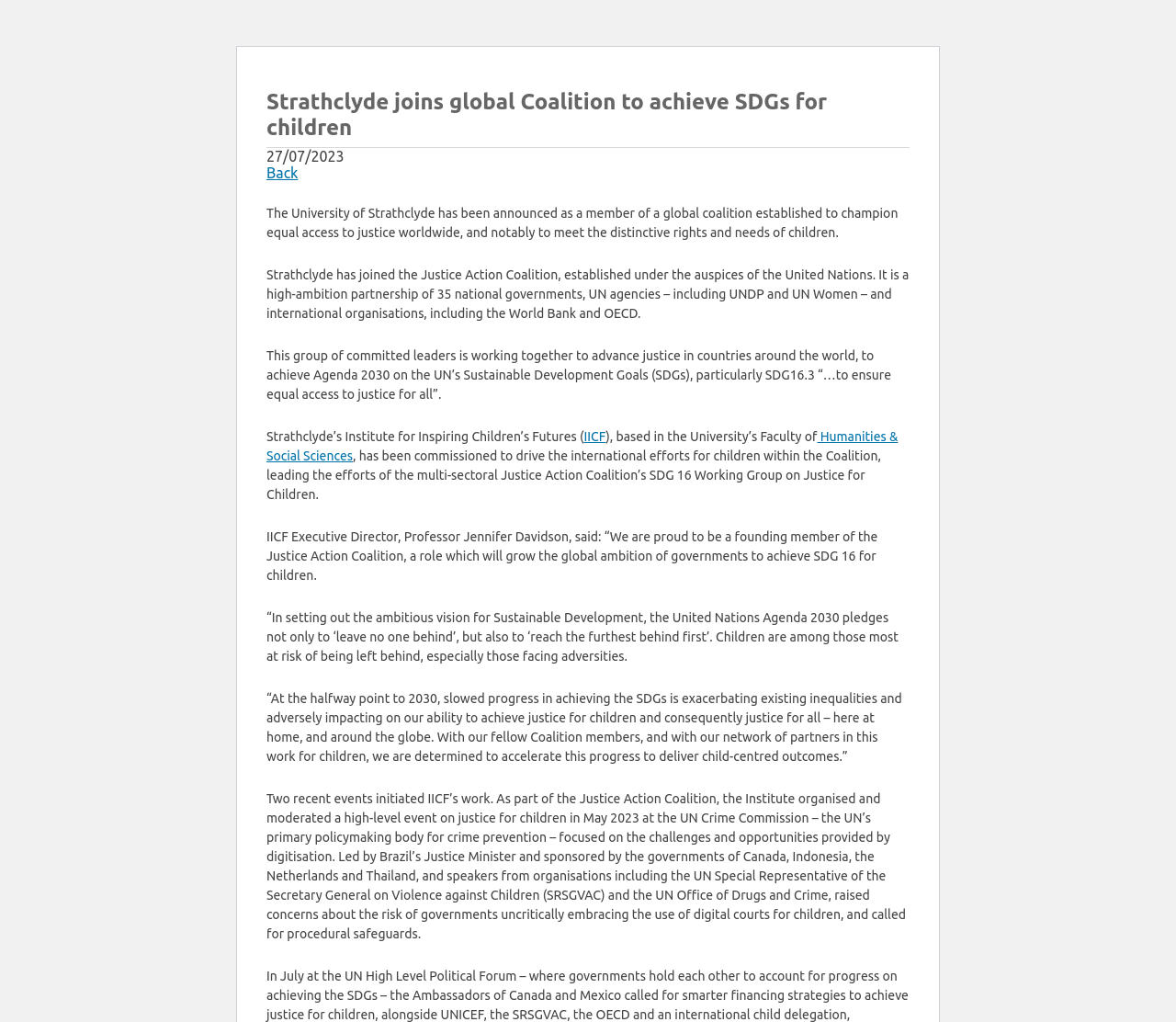What is the name of the event organized by IICF in May 2023?
Analyze the screenshot and provide a detailed answer to the question.

I found the name of the event by reading the text 'Two recent events initiated IICF’s work. As part of the Justice Action Coalition, the Institute organised and moderated a high-level event on justice for children in May 2023 at the UN Crime Commission'.